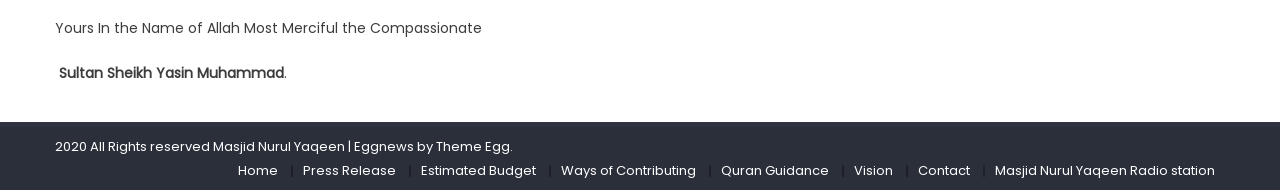Find the bounding box coordinates of the clickable area required to complete the following action: "view press releases".

[0.237, 0.845, 0.309, 0.945]